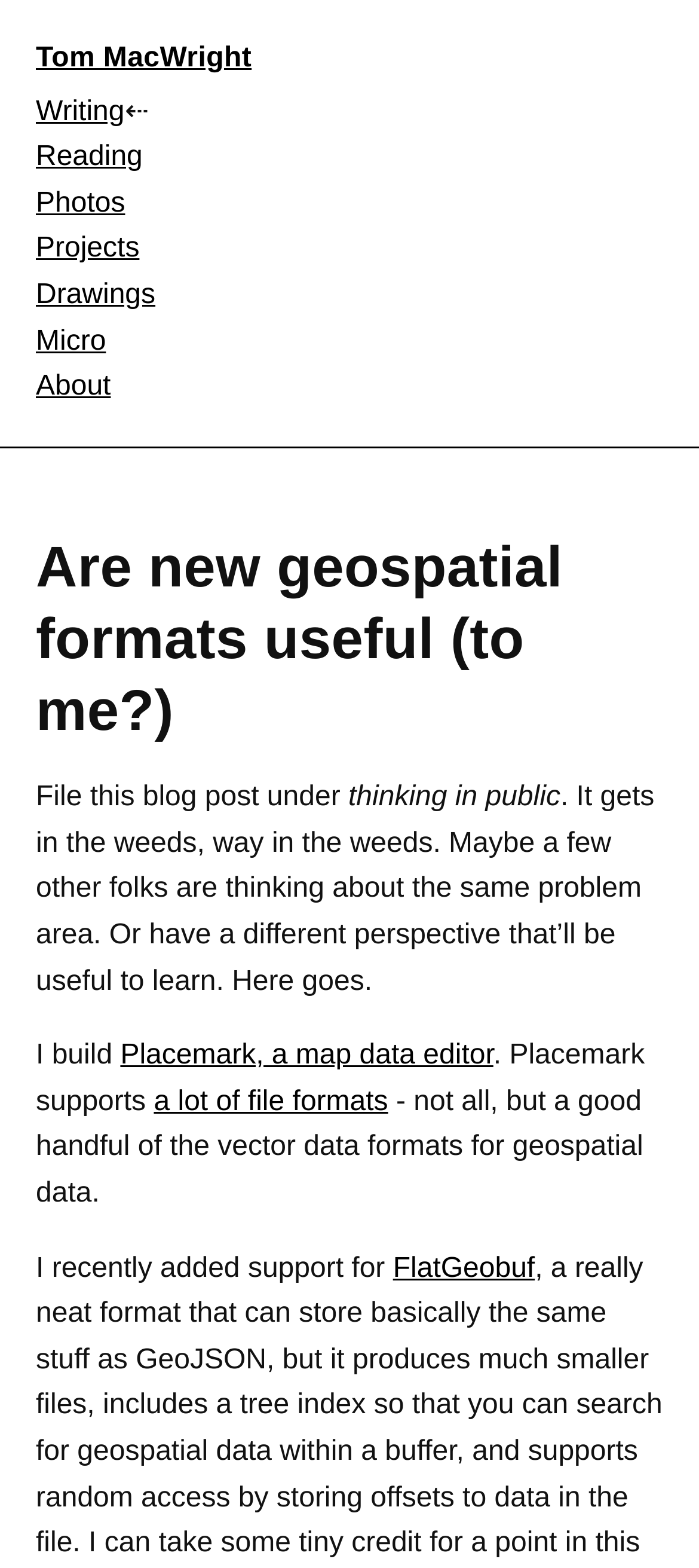What is the author's name?
From the image, respond with a single word or phrase.

Tom MacWright